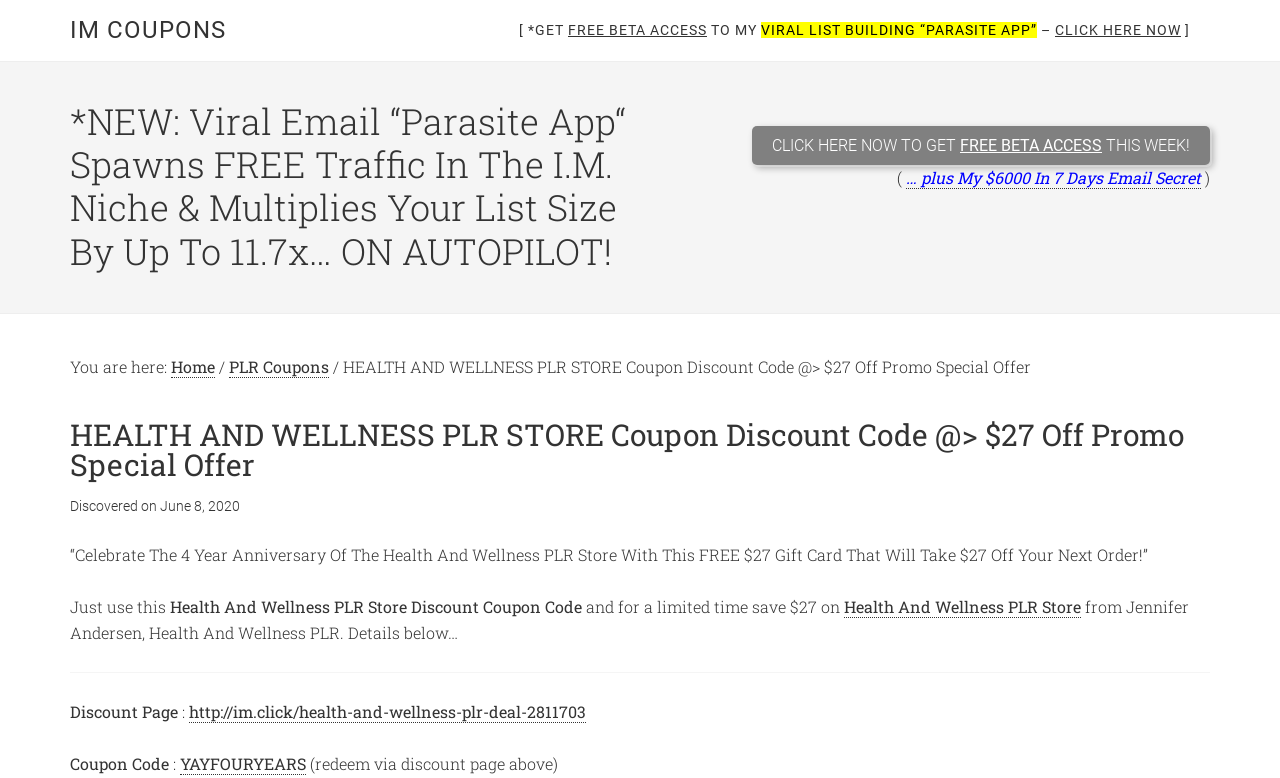Using the element description PLR Coupons, predict the bounding box coordinates for the UI element. Provide the coordinates in (top-left x, top-left y, bottom-right x, bottom-right y) format with values ranging from 0 to 1.

[0.179, 0.457, 0.257, 0.486]